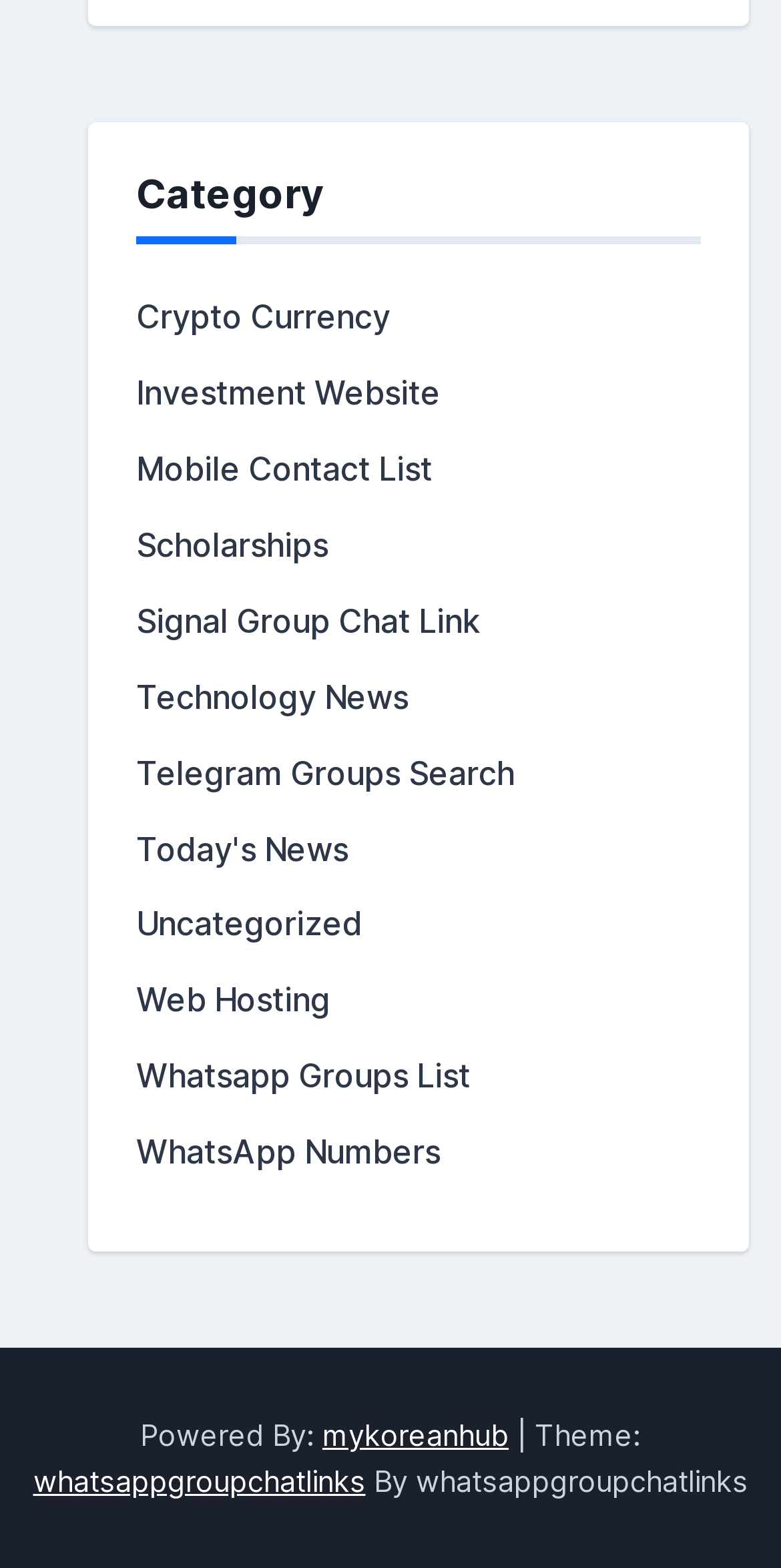What is the last link under the 'Category' heading? Refer to the image and provide a one-word or short phrase answer.

WhatsApp Numbers